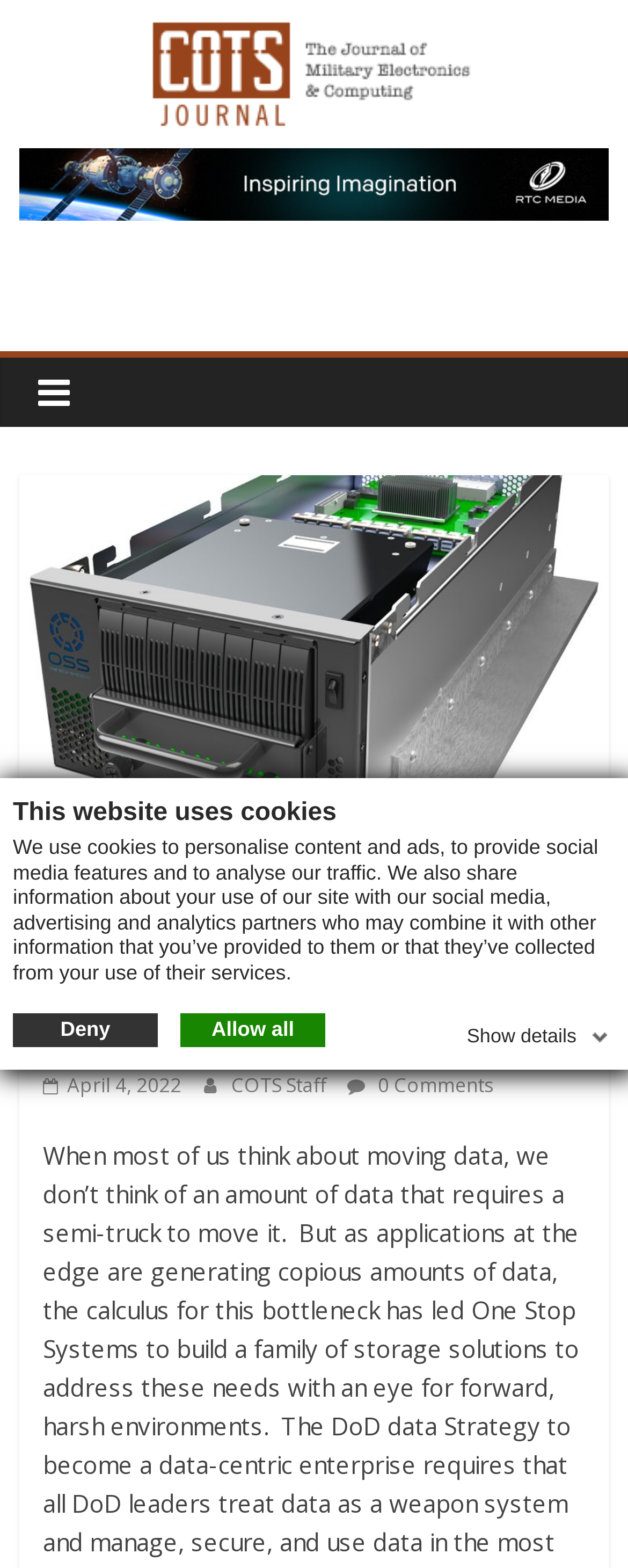Please indicate the bounding box coordinates of the element's region to be clicked to achieve the instruction: "Visit the author's page". Provide the coordinates as four float numbers between 0 and 1, i.e., [left, top, right, bottom].

[0.368, 0.683, 0.527, 0.701]